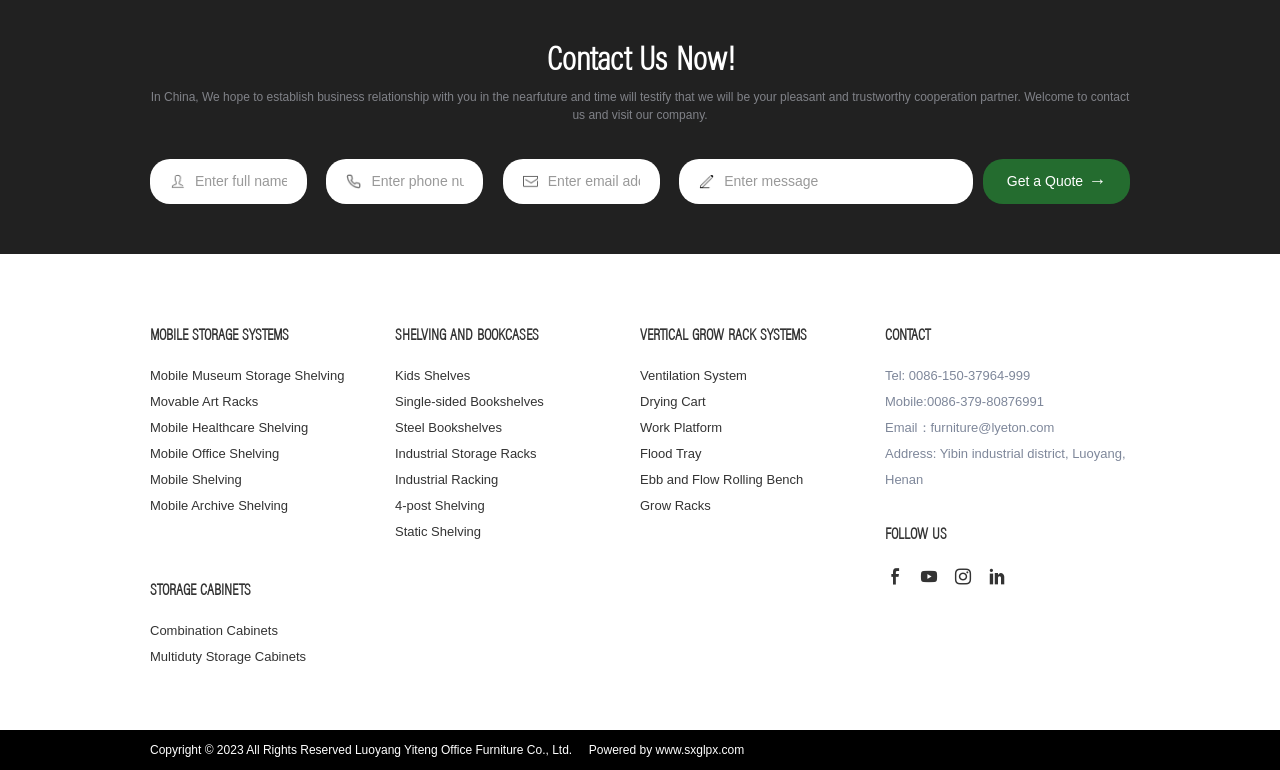Determine the bounding box coordinates of the clickable region to follow the instruction: "Click 'Mobile Museum Storage Shelving'".

[0.117, 0.478, 0.269, 0.497]